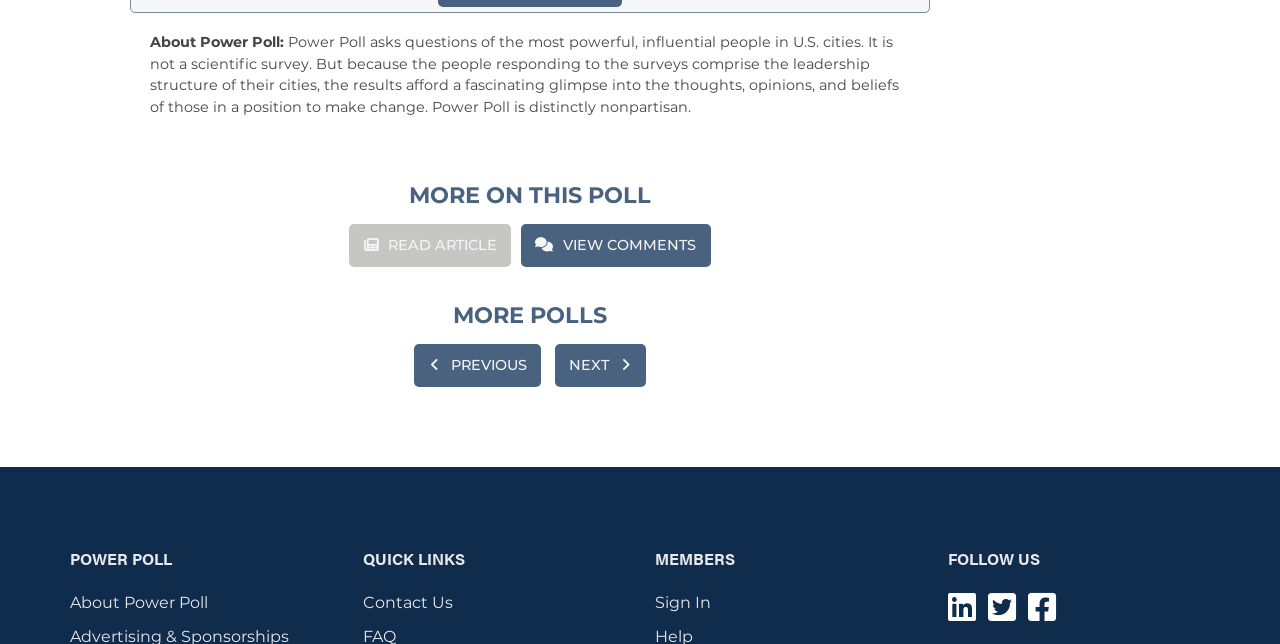Identify the bounding box coordinates of the region that should be clicked to execute the following instruction: "go to next poll".

[0.434, 0.551, 0.505, 0.581]